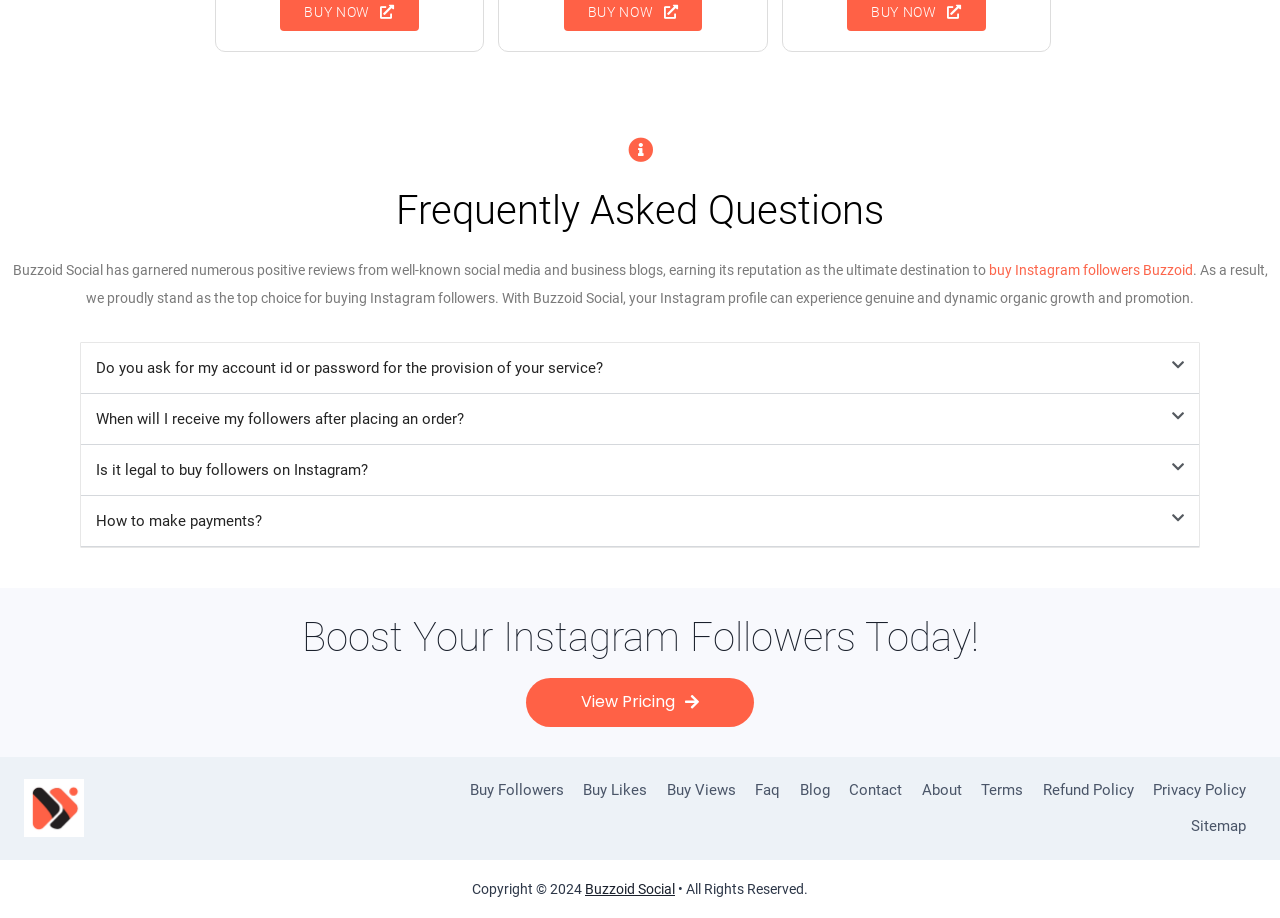Determine the bounding box coordinates of the element's region needed to click to follow the instruction: "Confirm you are over 18 years old". Provide these coordinates as four float numbers between 0 and 1, formatted as [left, top, right, bottom].

None